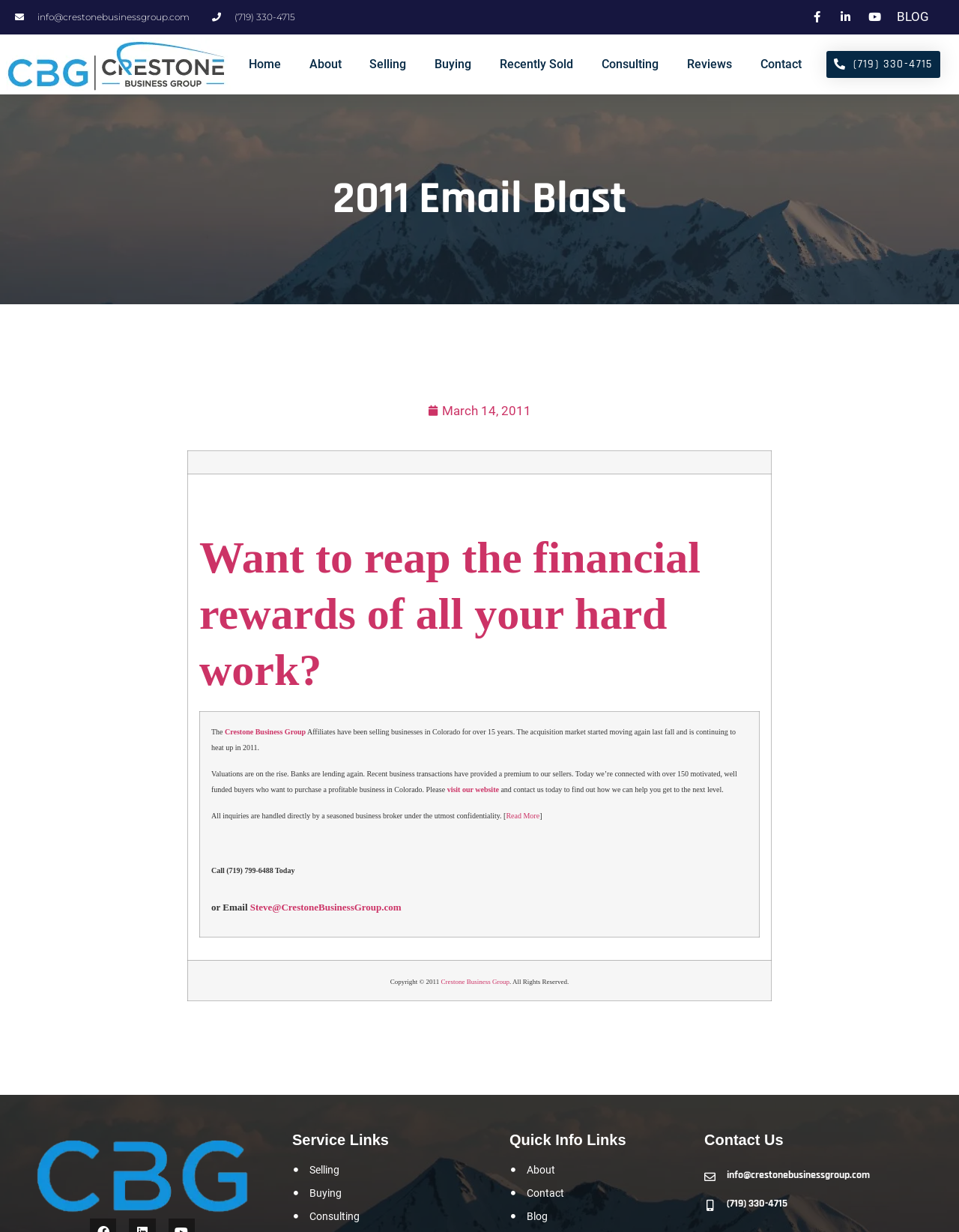Could you find the bounding box coordinates of the clickable area to complete this instruction: "Click the 'Home' link"?

[0.246, 0.037, 0.306, 0.067]